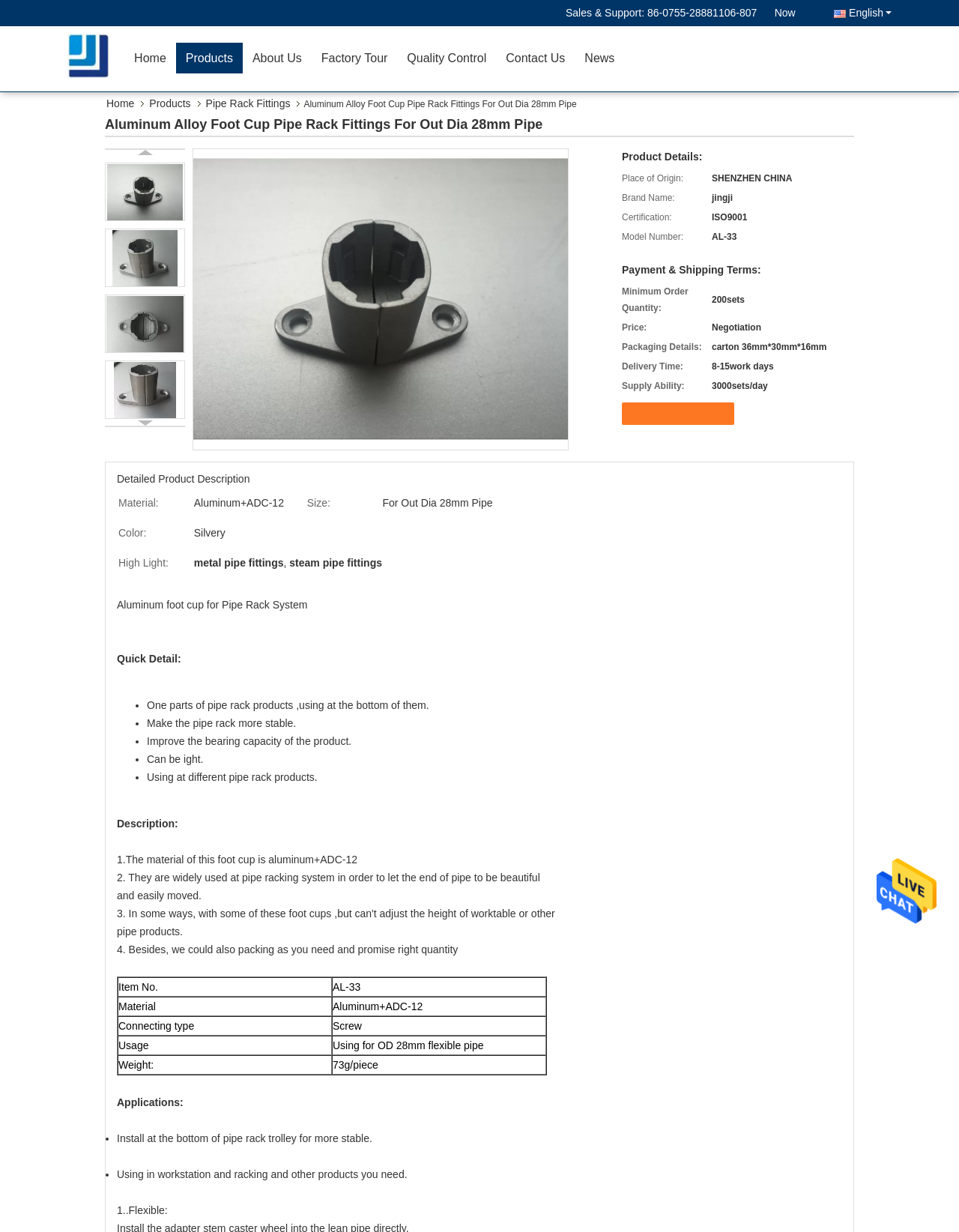What is the material of the product? Analyze the screenshot and reply with just one word or a short phrase.

Aluminum+ADC-12